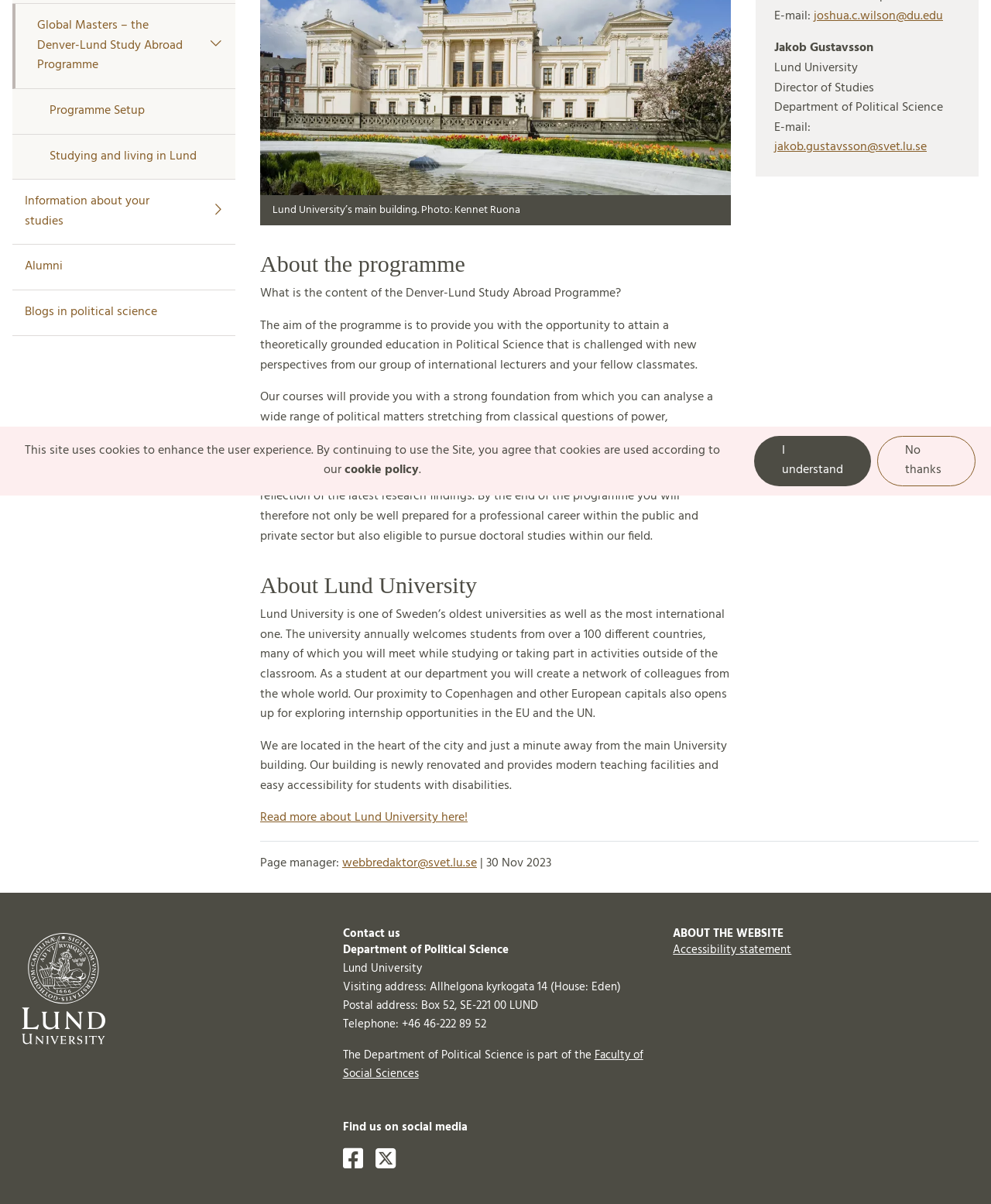Locate and provide the bounding box coordinates for the HTML element that matches this description: "parent_node: Email * aria-describedby="email-notes" name="email"".

None